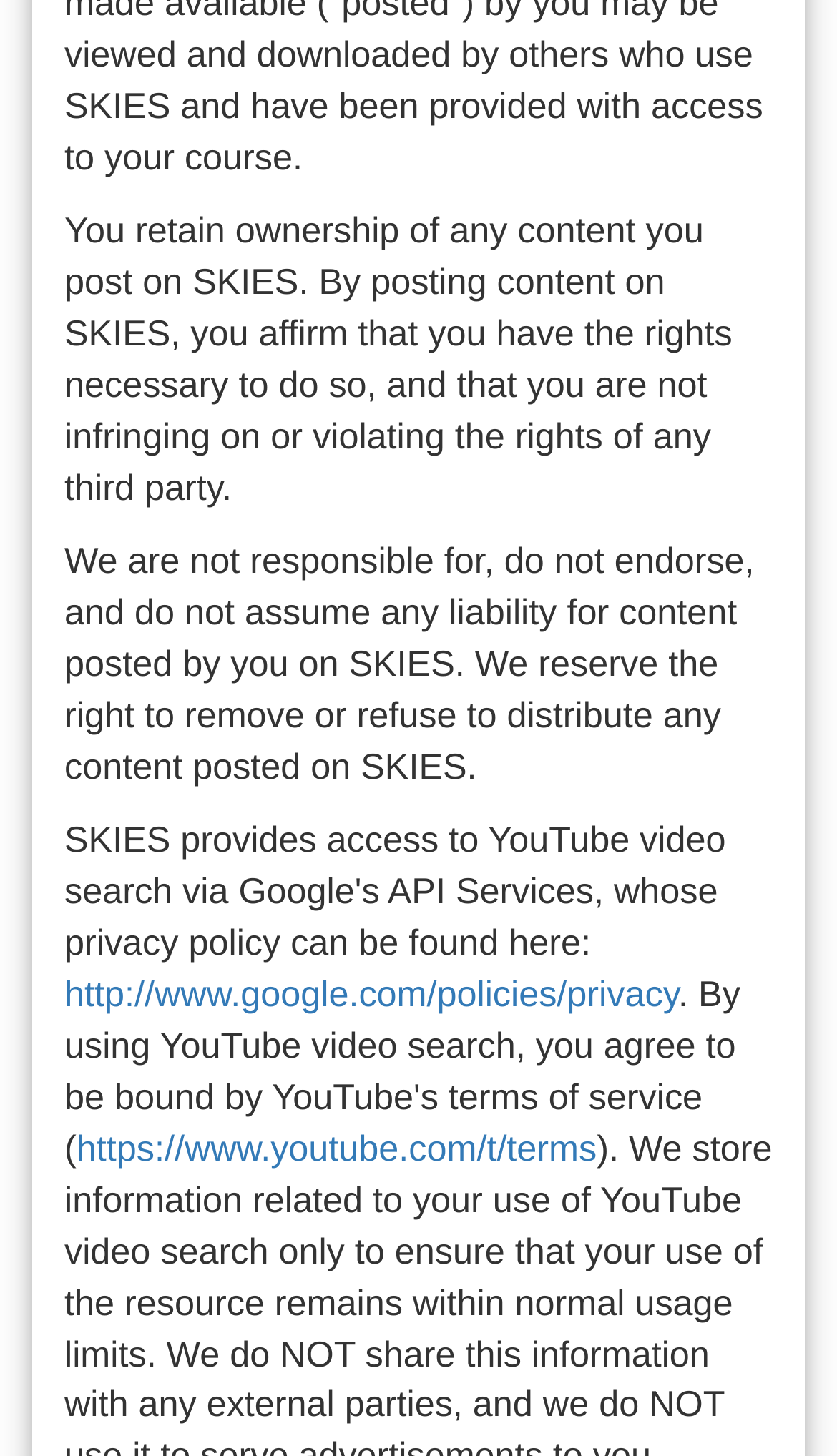Provide the bounding box coordinates of the UI element that matches the description: "https://www.youtube.com/t/terms".

[0.091, 0.774, 0.713, 0.802]